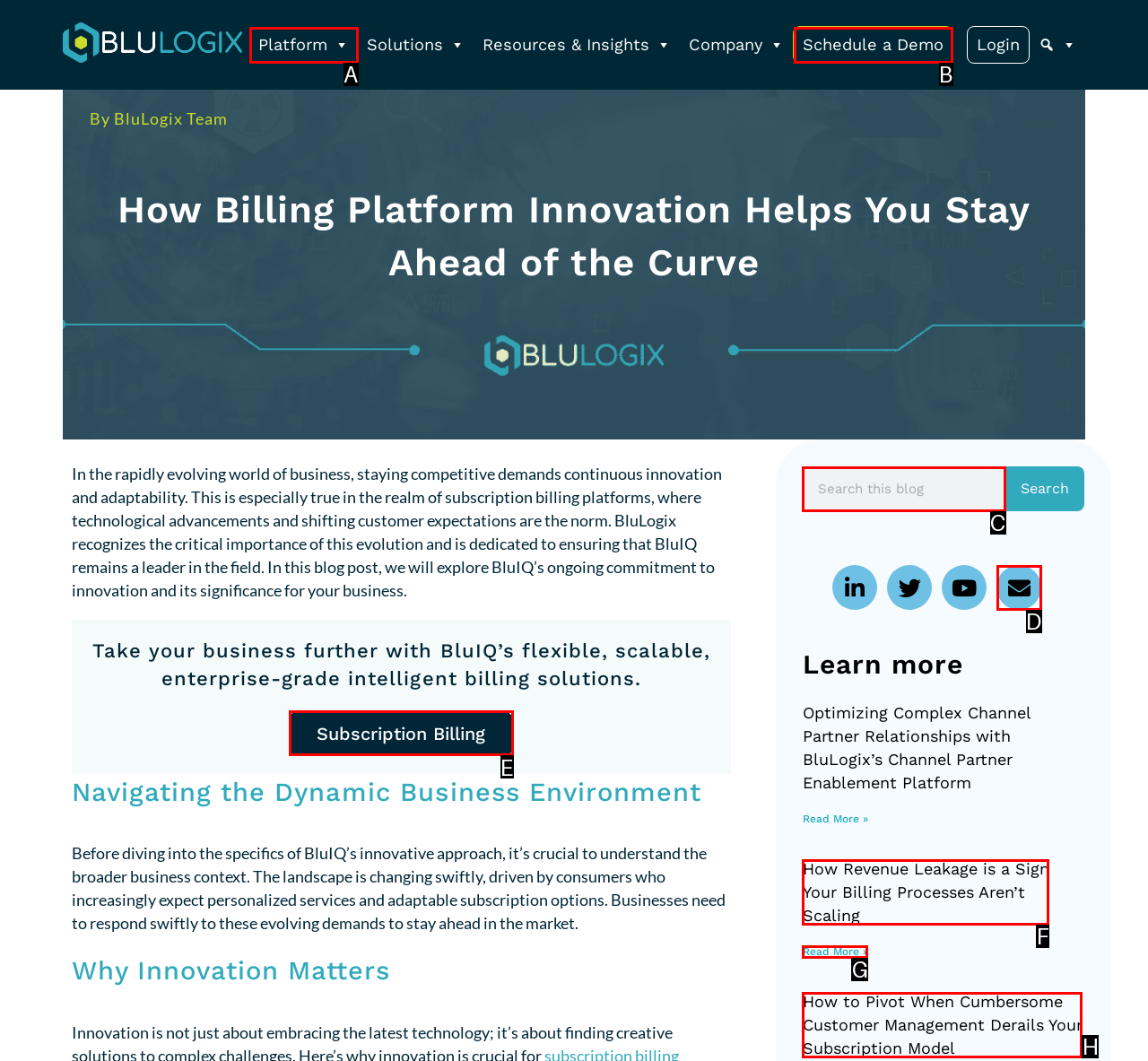Identify the HTML element that matches the description: Subscription Billing
Respond with the letter of the correct option.

E